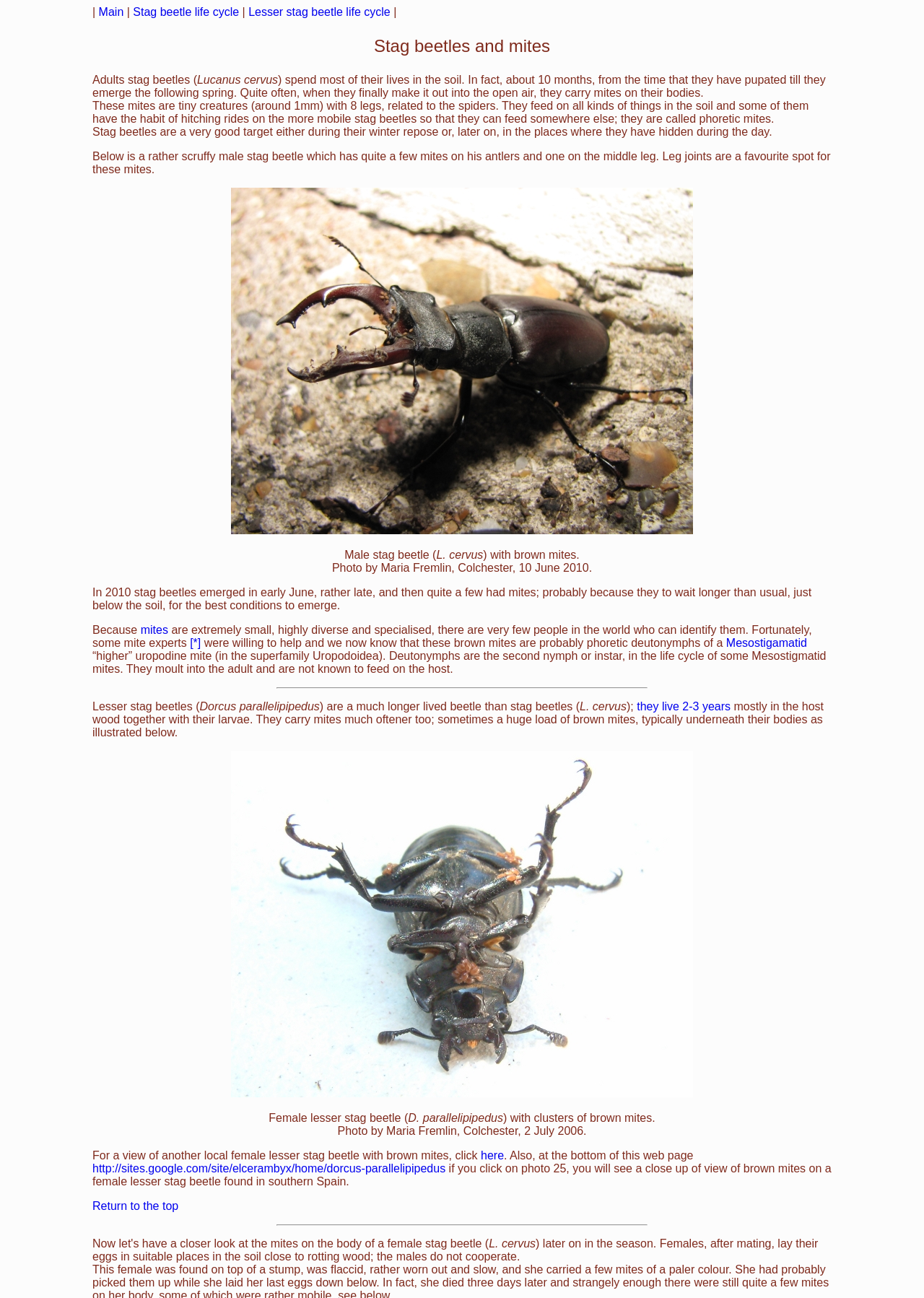What do stag beetles carry on their bodies?
Refer to the image and provide a one-word or short phrase answer.

Mites